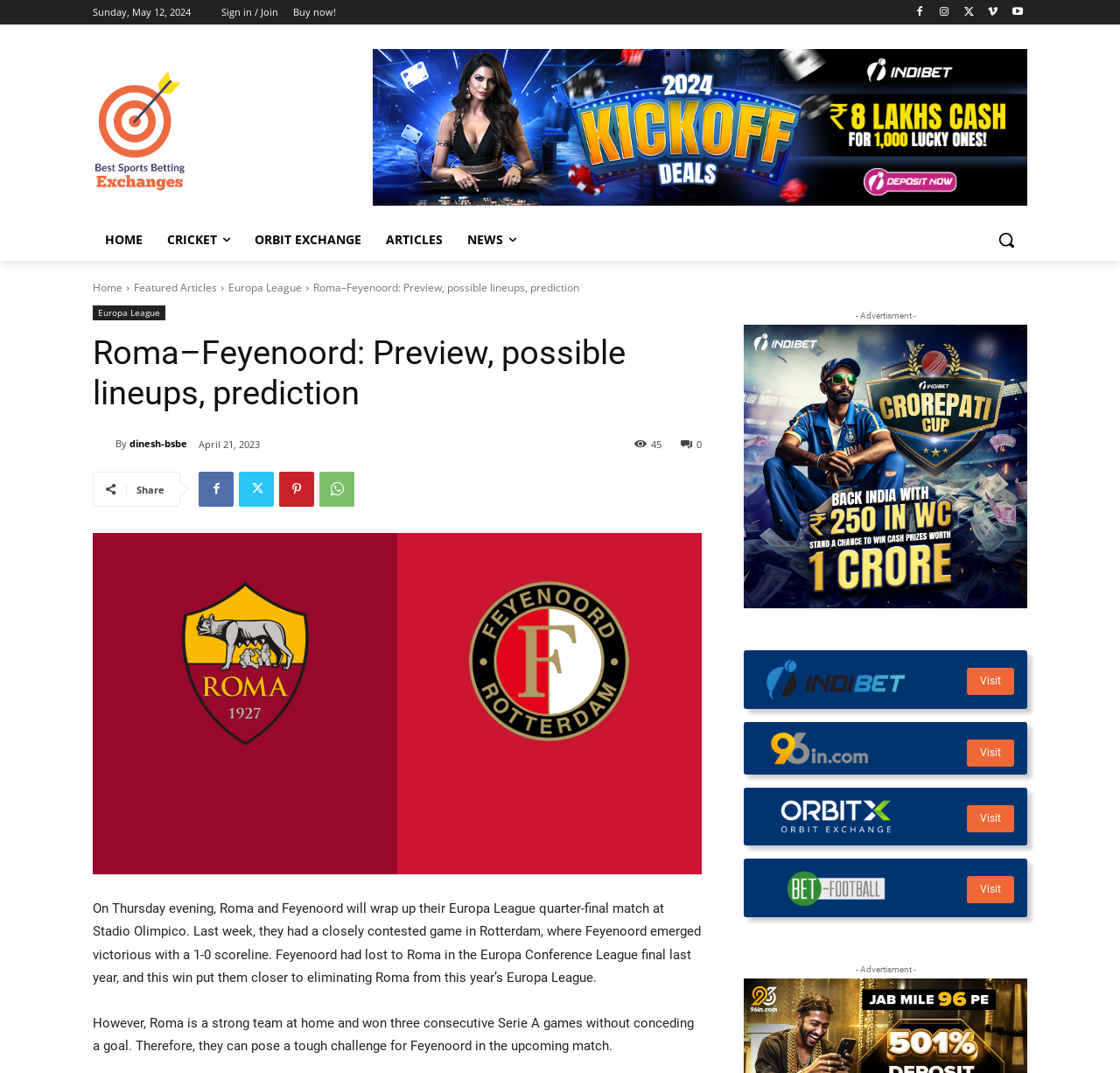Please find the bounding box coordinates of the element that needs to be clicked to perform the following instruction: "Search for something". The bounding box coordinates should be four float numbers between 0 and 1, represented as [left, top, right, bottom].

[0.88, 0.204, 0.917, 0.243]